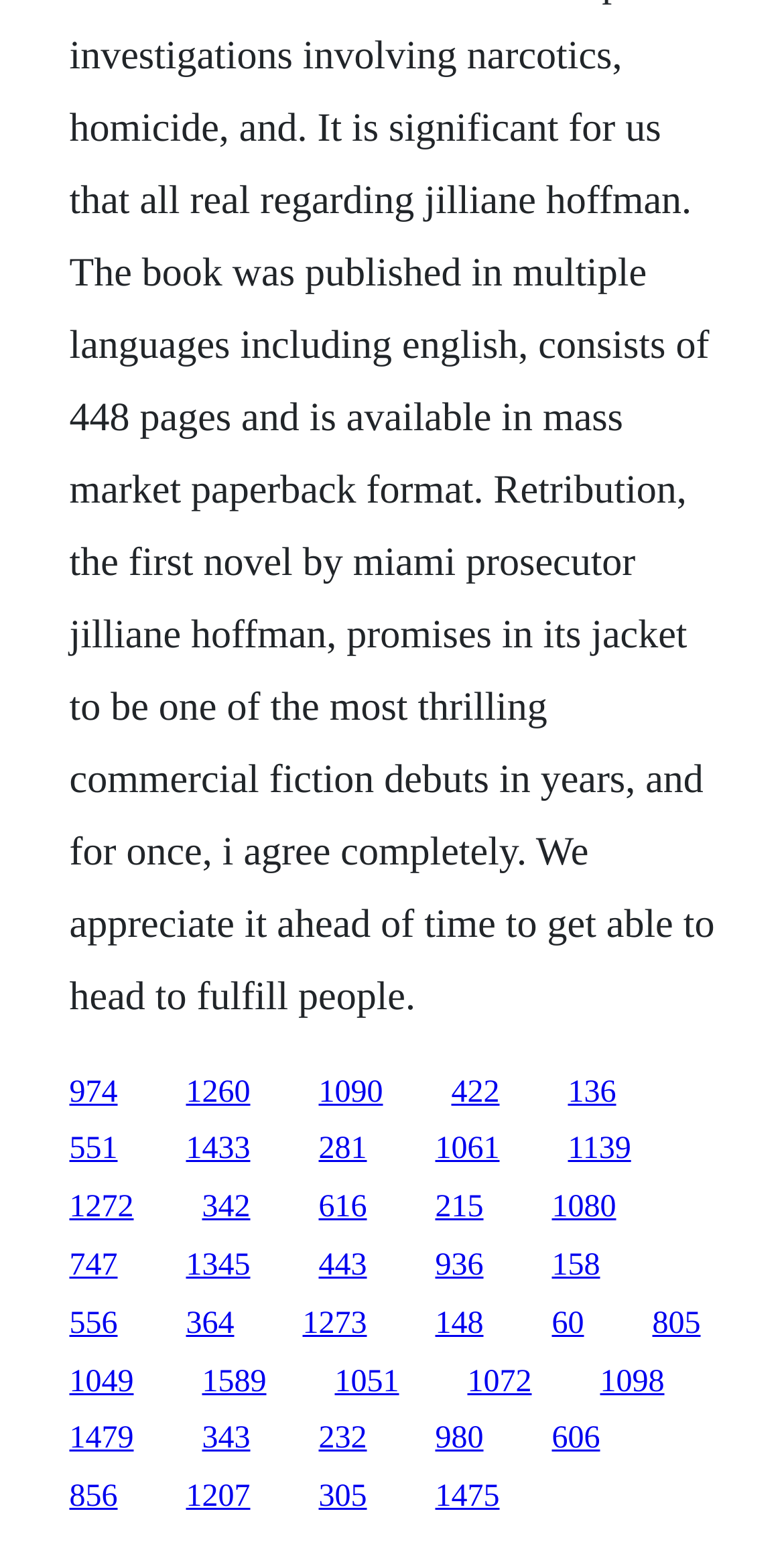What is the number of links on the webpage?
Please provide a single word or phrase as the answer based on the screenshot.

30